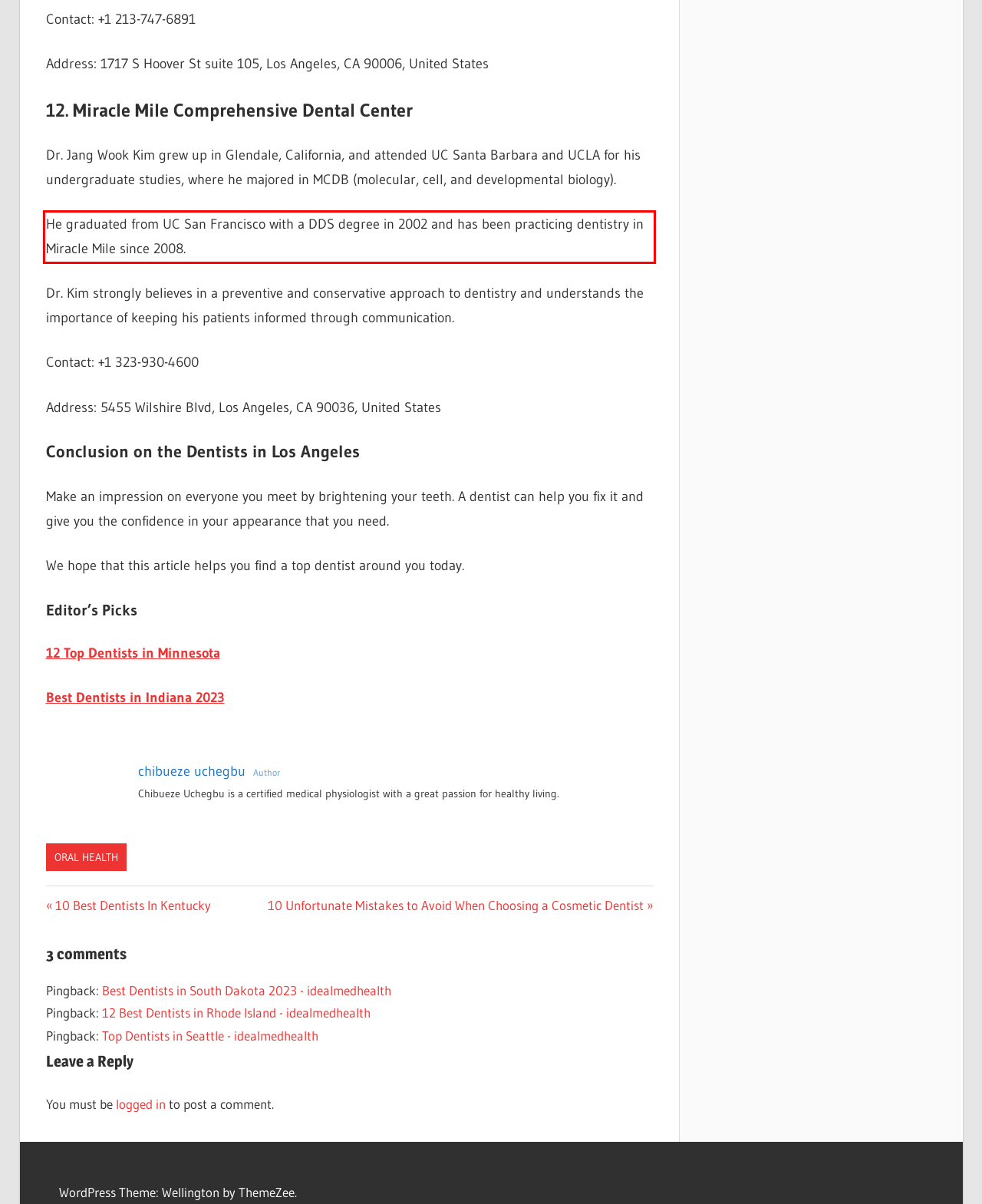Identify and transcribe the text content enclosed by the red bounding box in the given screenshot.

He graduated from UC San Francisco with a DDS degree in 2002 and has been practicing dentistry in Miracle Mile since 2008.